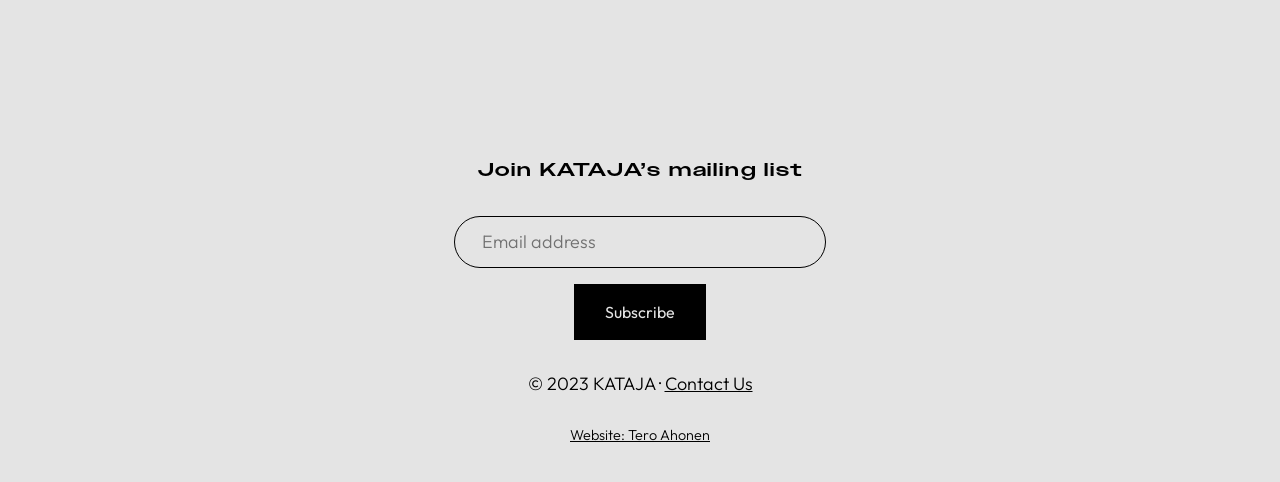Find the coordinates for the bounding box of the element with this description: "Website: Tero Ahonen".

[0.445, 0.883, 0.555, 0.921]